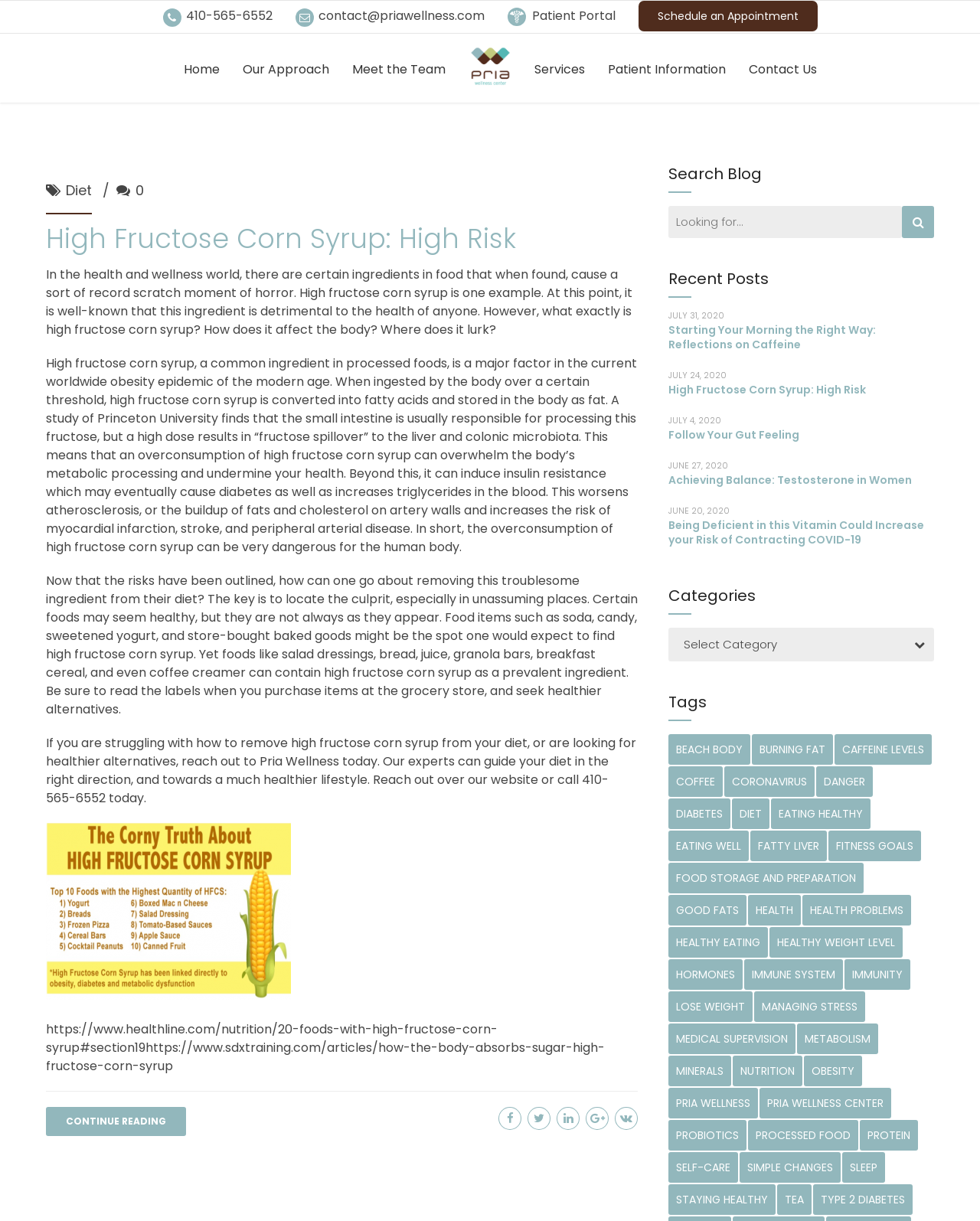Using a single word or phrase, answer the following question: 
What are the risks of consuming high fructose corn syrup?

Insulin resistance, diabetes, and heart disease